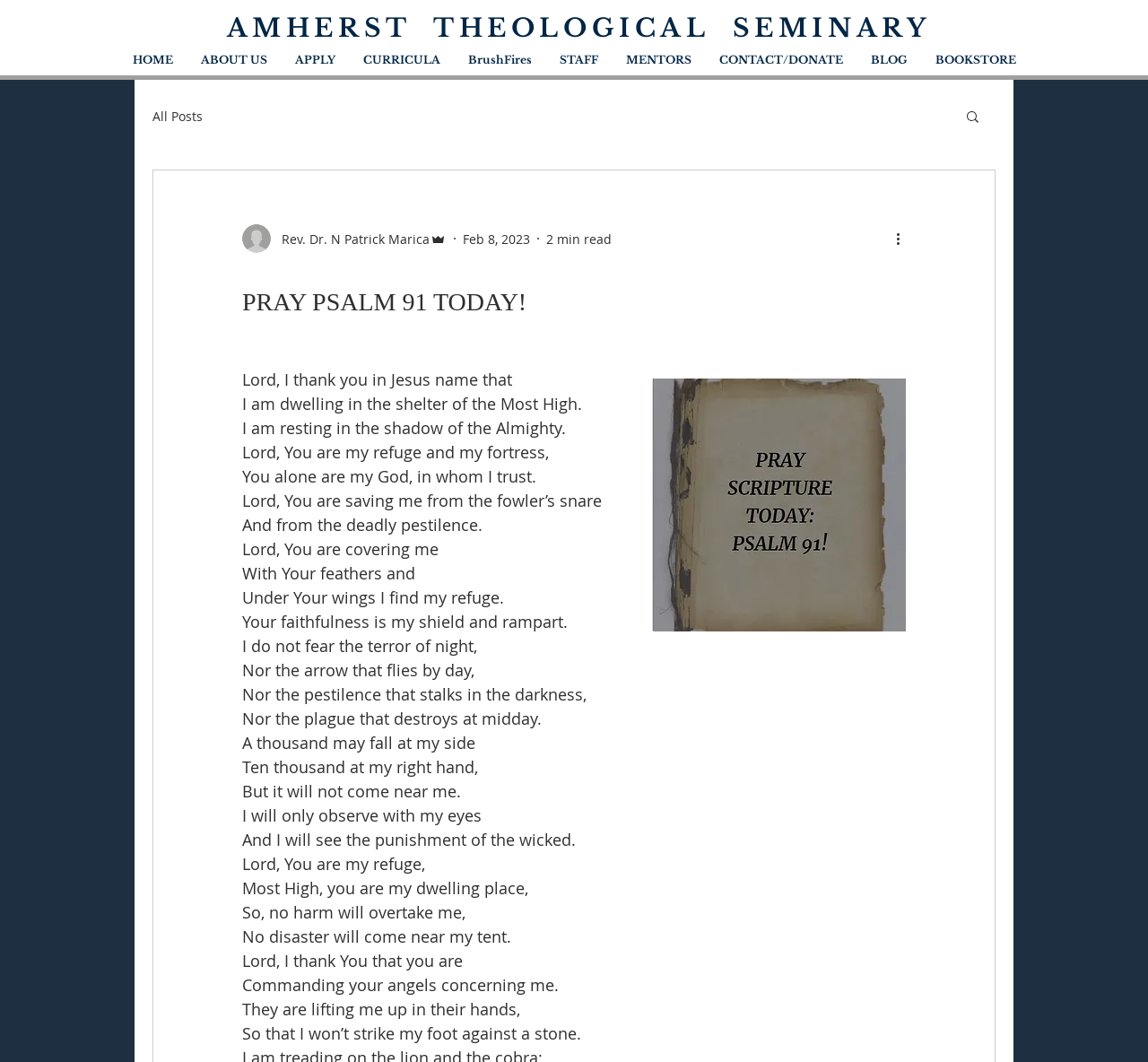For the following element description, predict the bounding box coordinates in the format (top-left x, top-left y, bottom-right x, bottom-right y). All values should be floating point numbers between 0 and 1. Description: Blueskin Outdoor Power Equipment

None